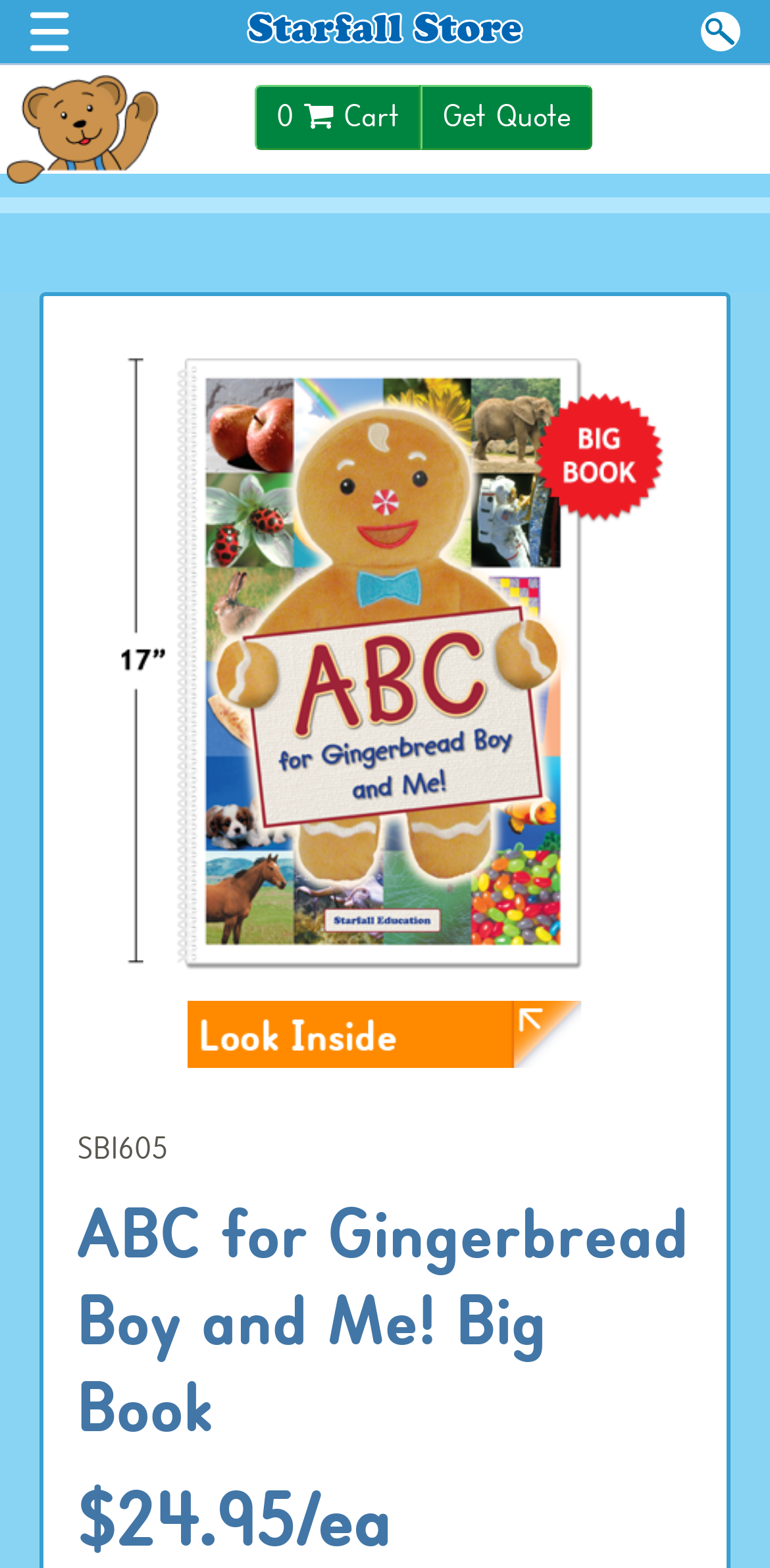Based on the visual content of the image, answer the question thoroughly: Is there a 'Get Quote' button on the page?

I found the 'Get Quote' button by looking at the link element that says 'Get Quote' which is located at the top of the page, near the cart icon.